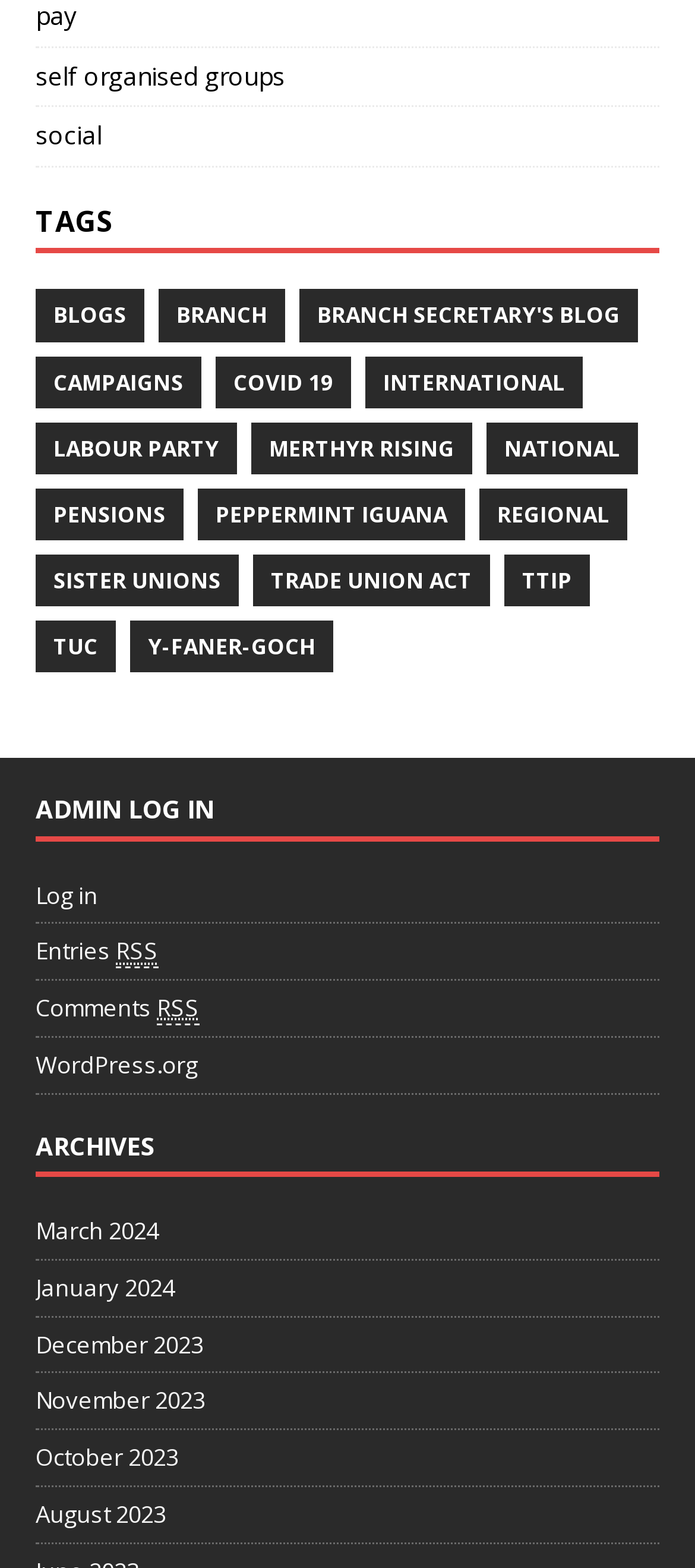Use the information in the screenshot to answer the question comprehensively: How many headings are there on the webpage?

I counted the number of headings on the webpage and found three: 'TAGS', 'ADMIN LOG IN', and 'ARCHIVES'.